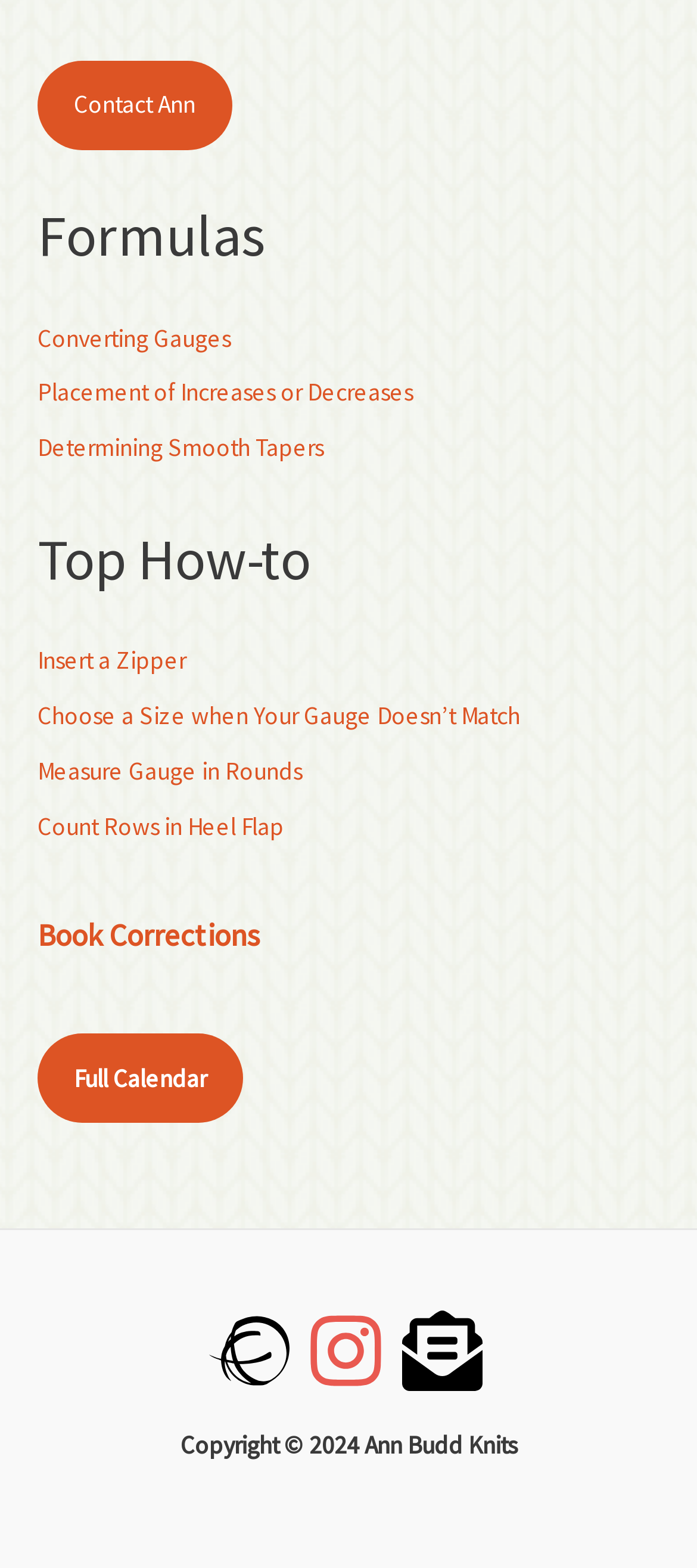What is the purpose of the 'Formulas' section?
Answer the question with as much detail as you can, using the image as a reference.

The 'Formulas' section contains links to specific formulas, such as 'Converting Gauges' and 'Determining Smooth Tapers', suggesting that the purpose of this section is to provide knitting formulas and resources to users.